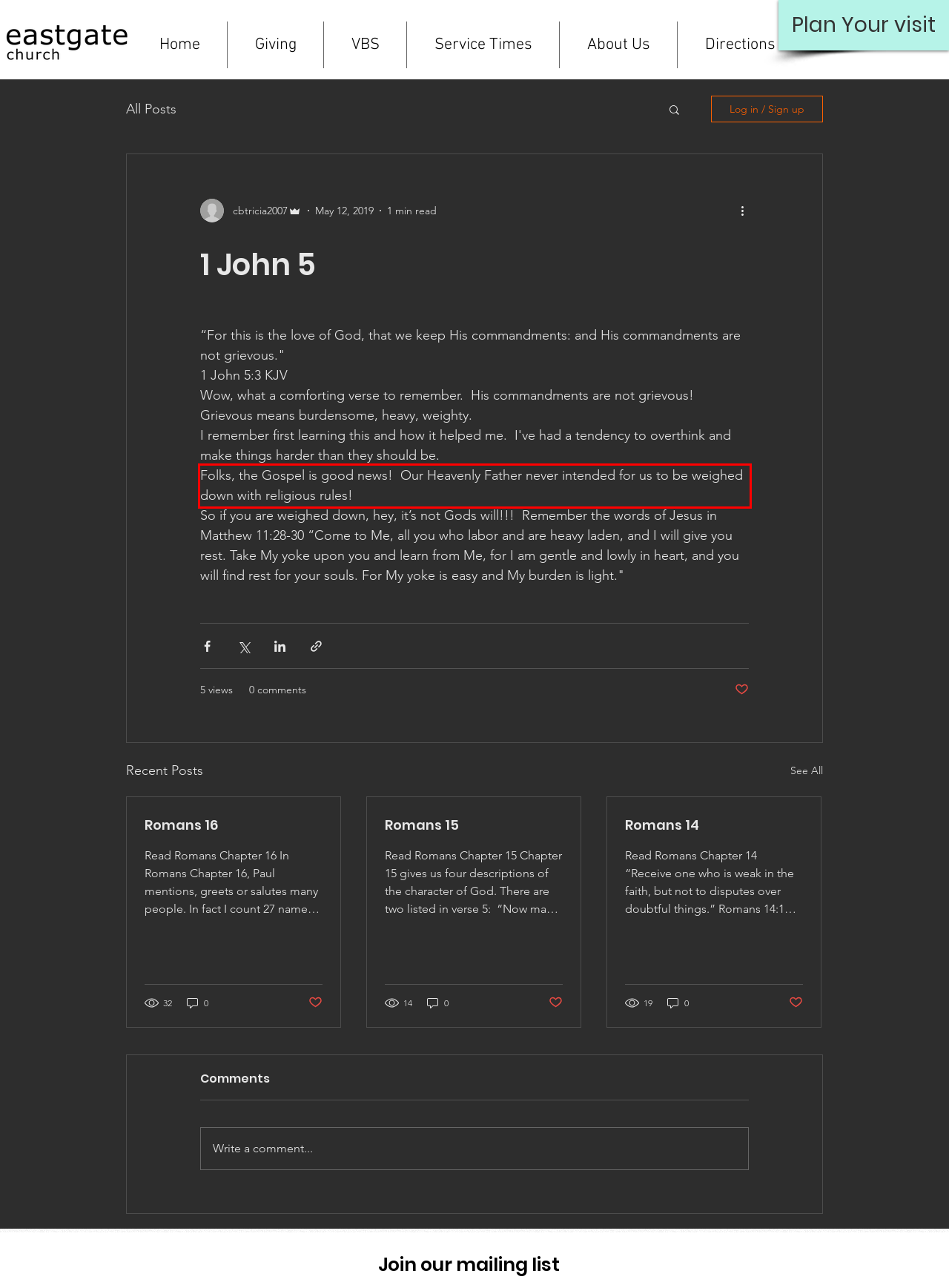Please examine the screenshot of the webpage and read the text present within the red rectangle bounding box.

Folks, the Gospel is good news! Our Heavenly Father never intended for us to be weighed down with religious rules!